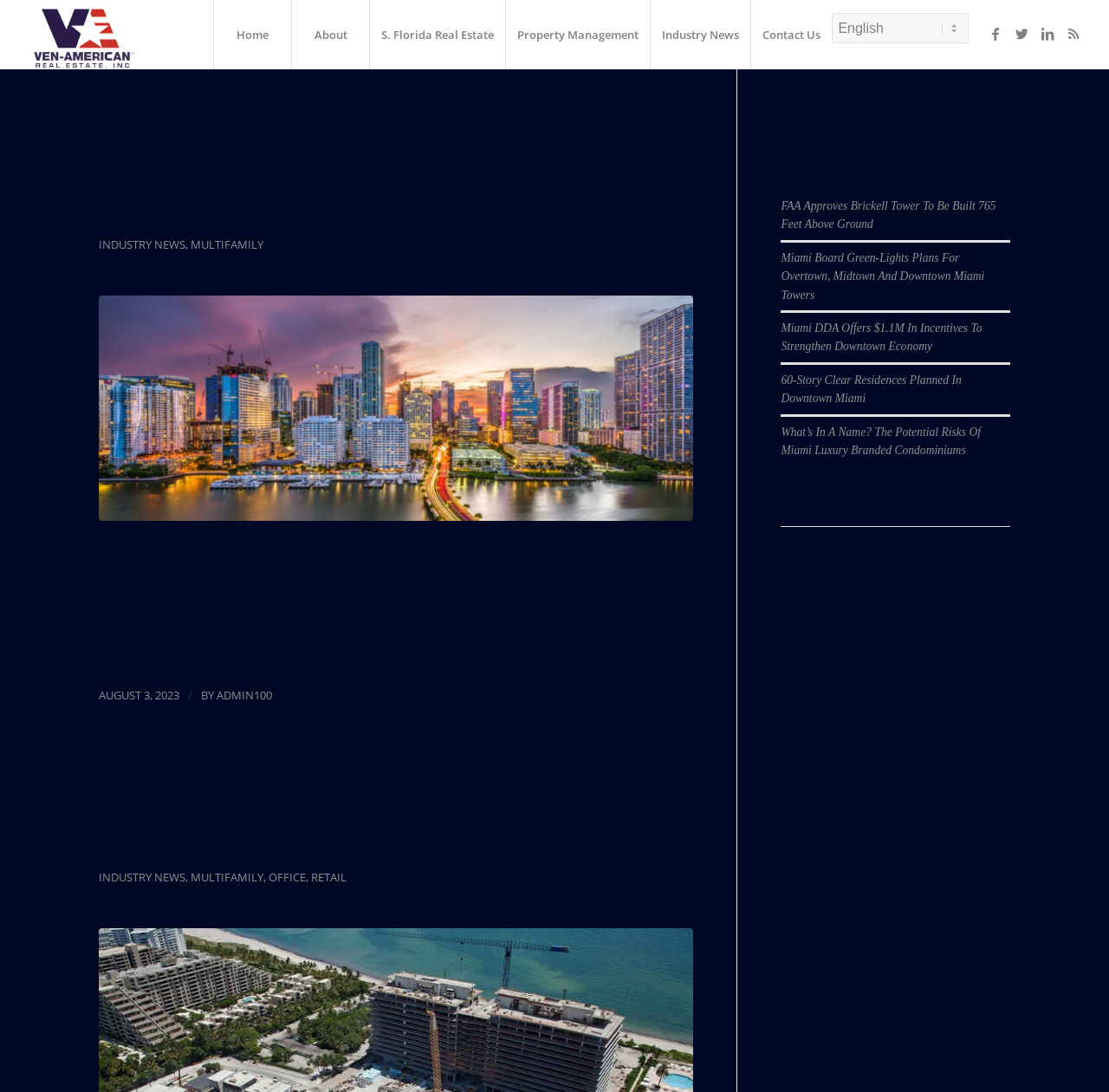Use a single word or phrase to answer this question: 
How many recent posts are listed?

5